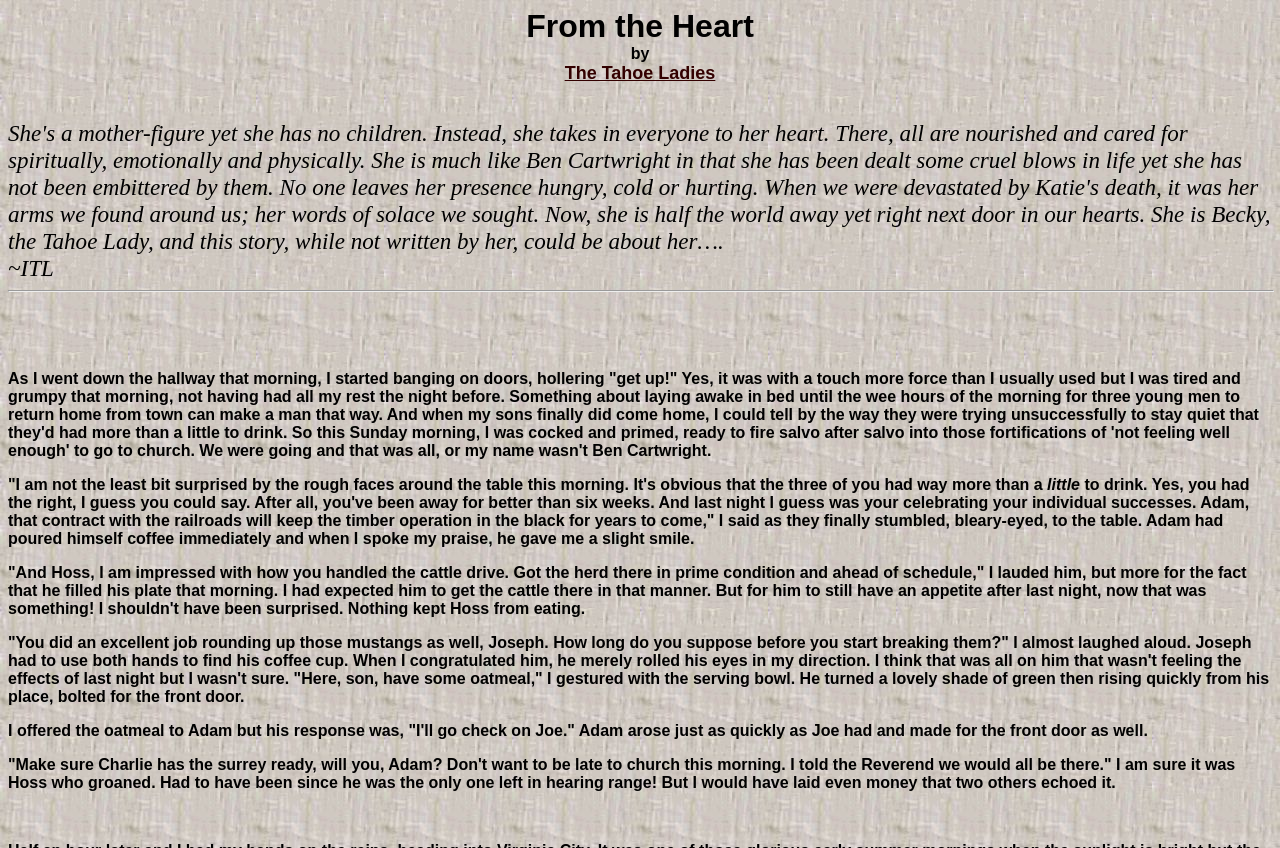Where are they going?
Look at the image and respond with a one-word or short phrase answer.

Church